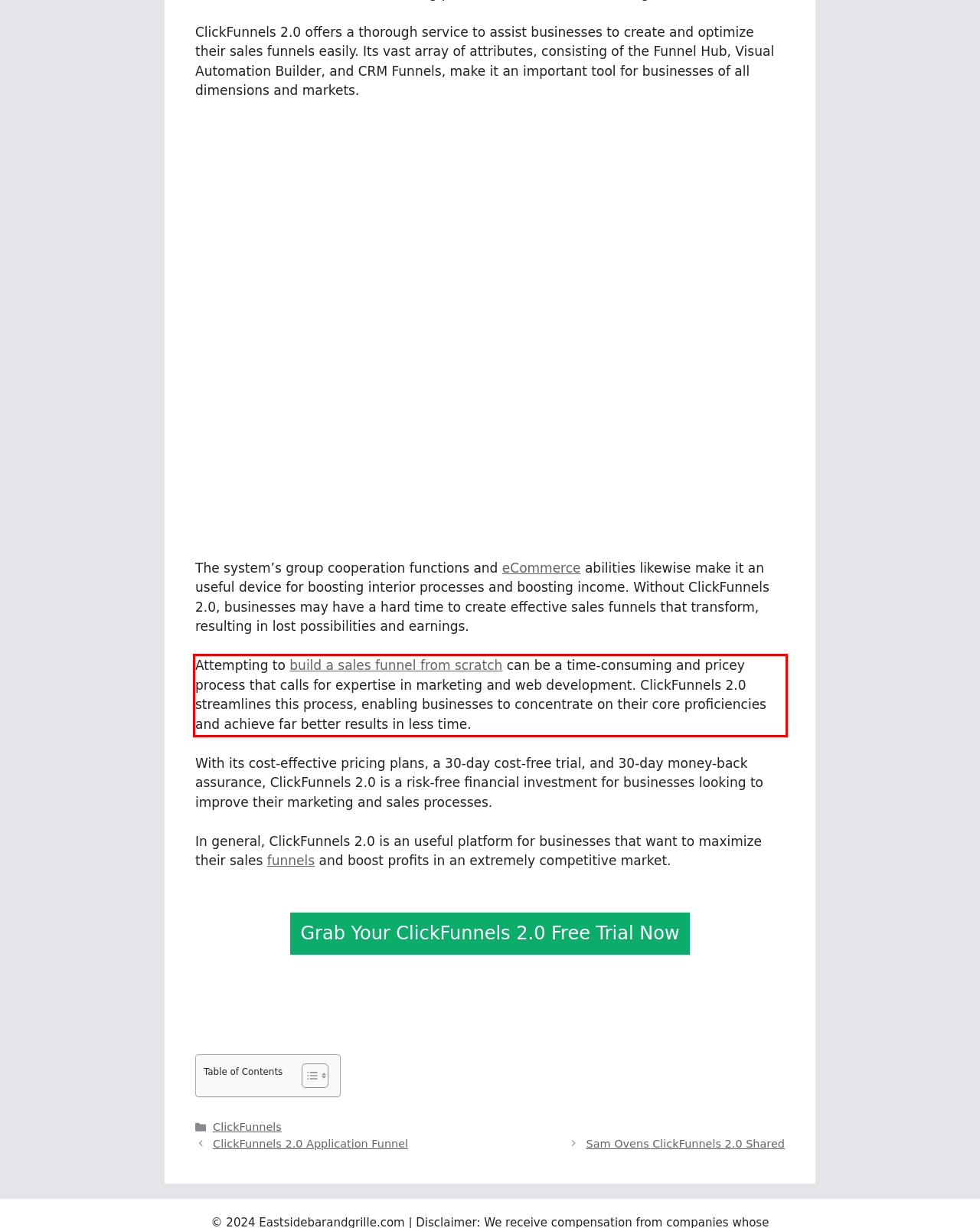You are given a webpage screenshot with a red bounding box around a UI element. Extract and generate the text inside this red bounding box.

Attempting to build a sales funnel from scratch can be a time-consuming and pricey process that calls for expertise in marketing and web development. ClickFunnels 2.0 streamlines this process, enabling businesses to concentrate on their core proficiencies and achieve far better results in less time.